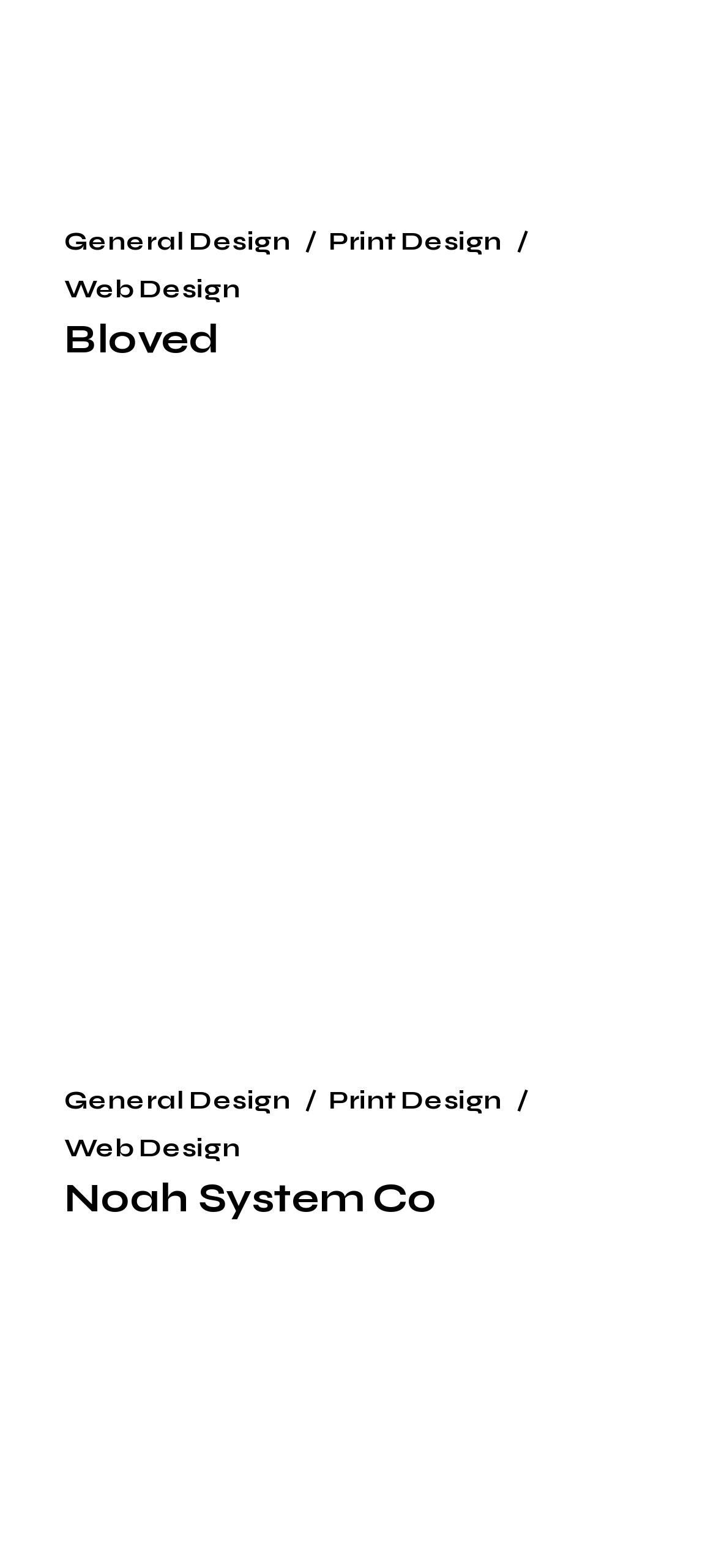Find the bounding box coordinates for the area that should be clicked to accomplish the instruction: "explore Noah System Co".

[0.09, 0.749, 0.61, 0.779]